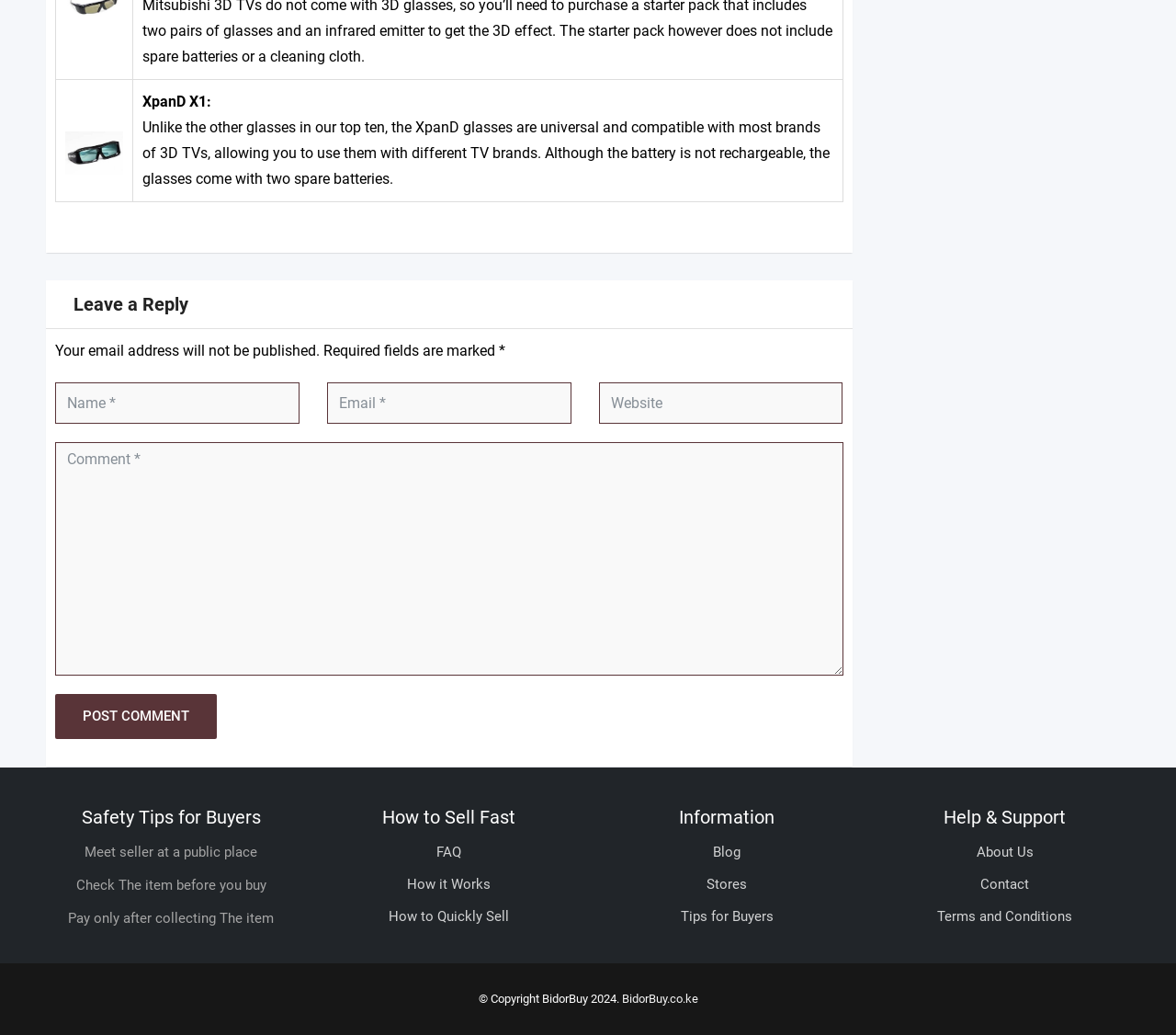Locate the bounding box of the user interface element based on this description: "How to Quickly Sell".

[0.331, 0.873, 0.433, 0.899]